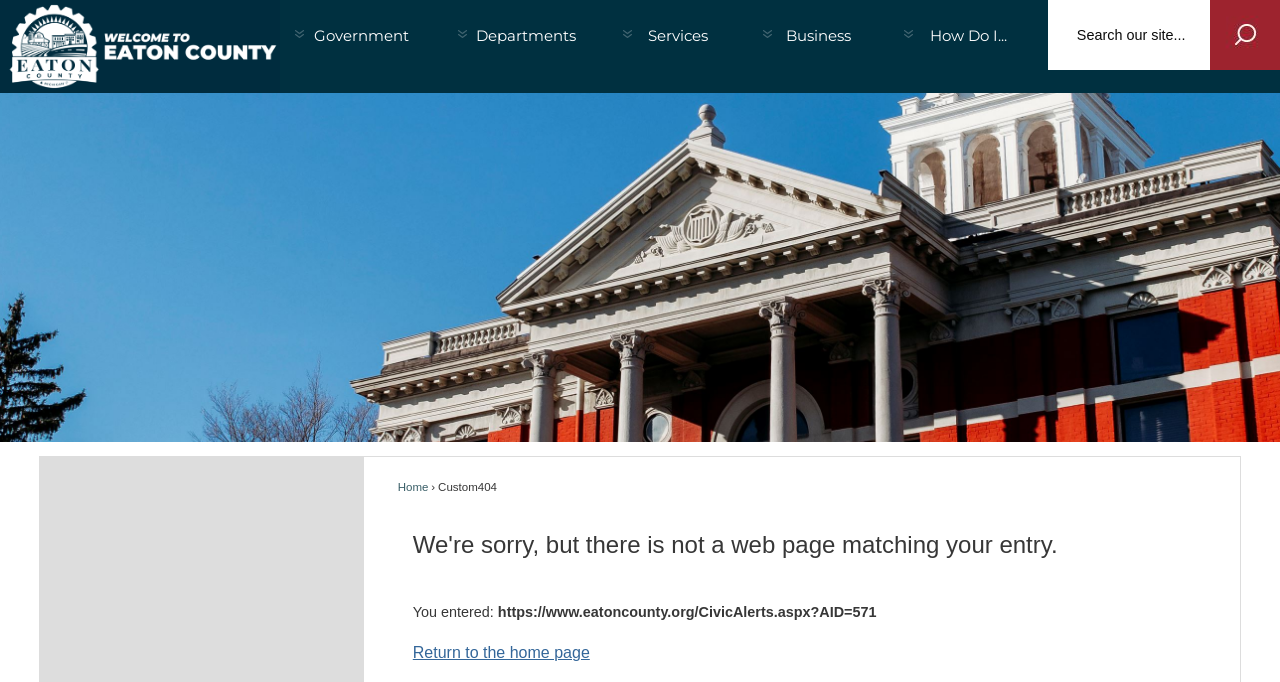Please determine the bounding box coordinates of the section I need to click to accomplish this instruction: "Click the 'Book Online' link".

None